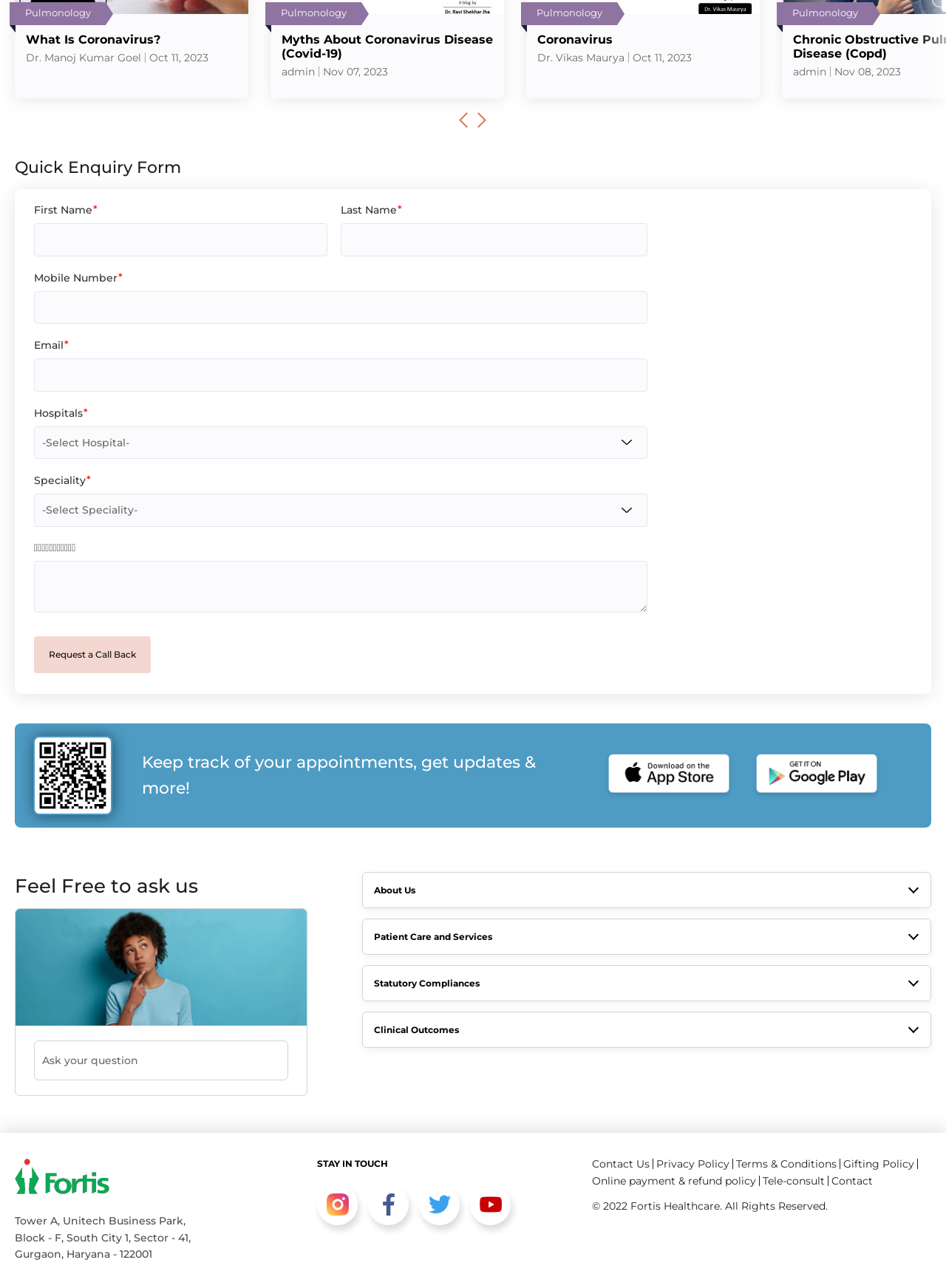Find the bounding box coordinates of the element I should click to carry out the following instruction: "Click the 'Request a Call Back' button".

[0.036, 0.494, 0.159, 0.522]